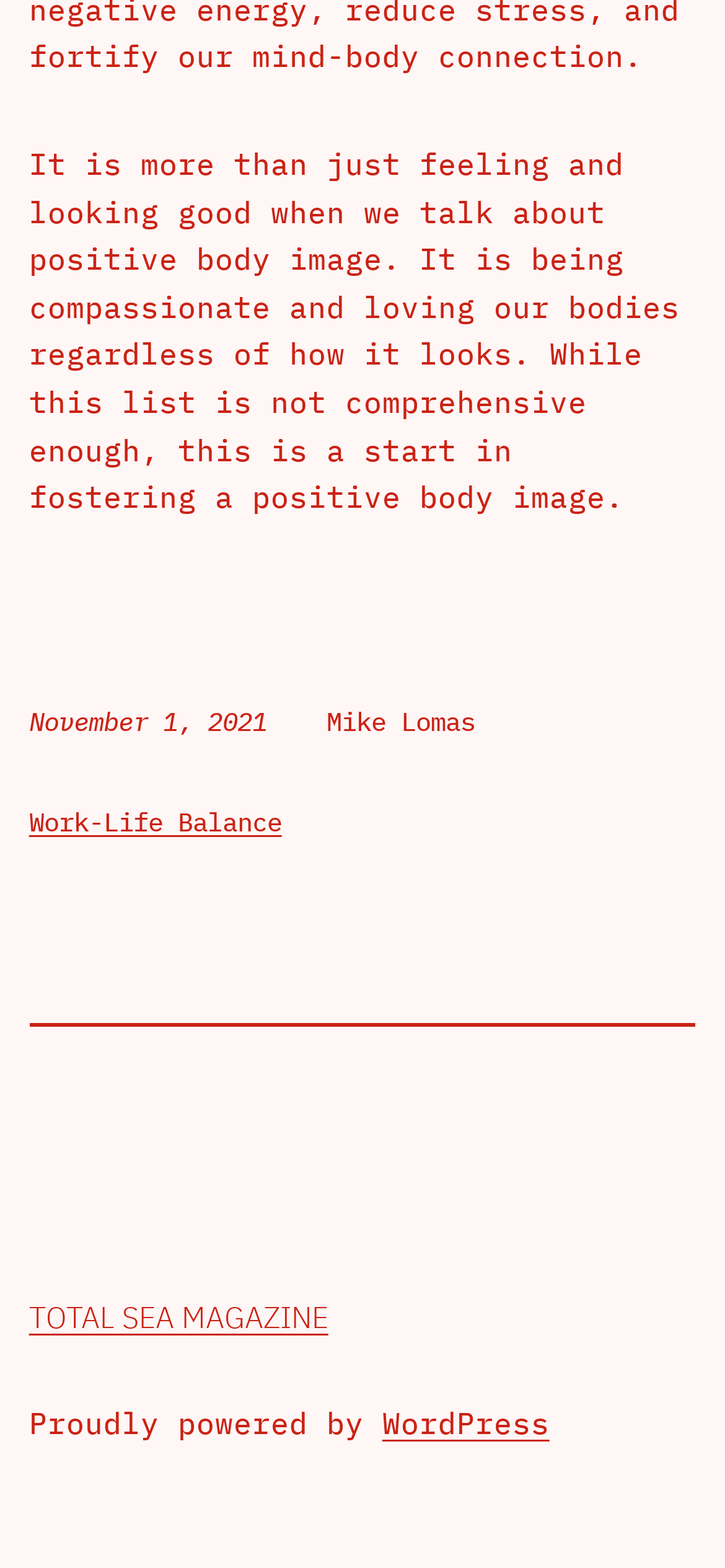Locate the bounding box for the described UI element: "Work-Life Balance". Ensure the coordinates are four float numbers between 0 and 1, formatted as [left, top, right, bottom].

[0.04, 0.514, 0.389, 0.535]